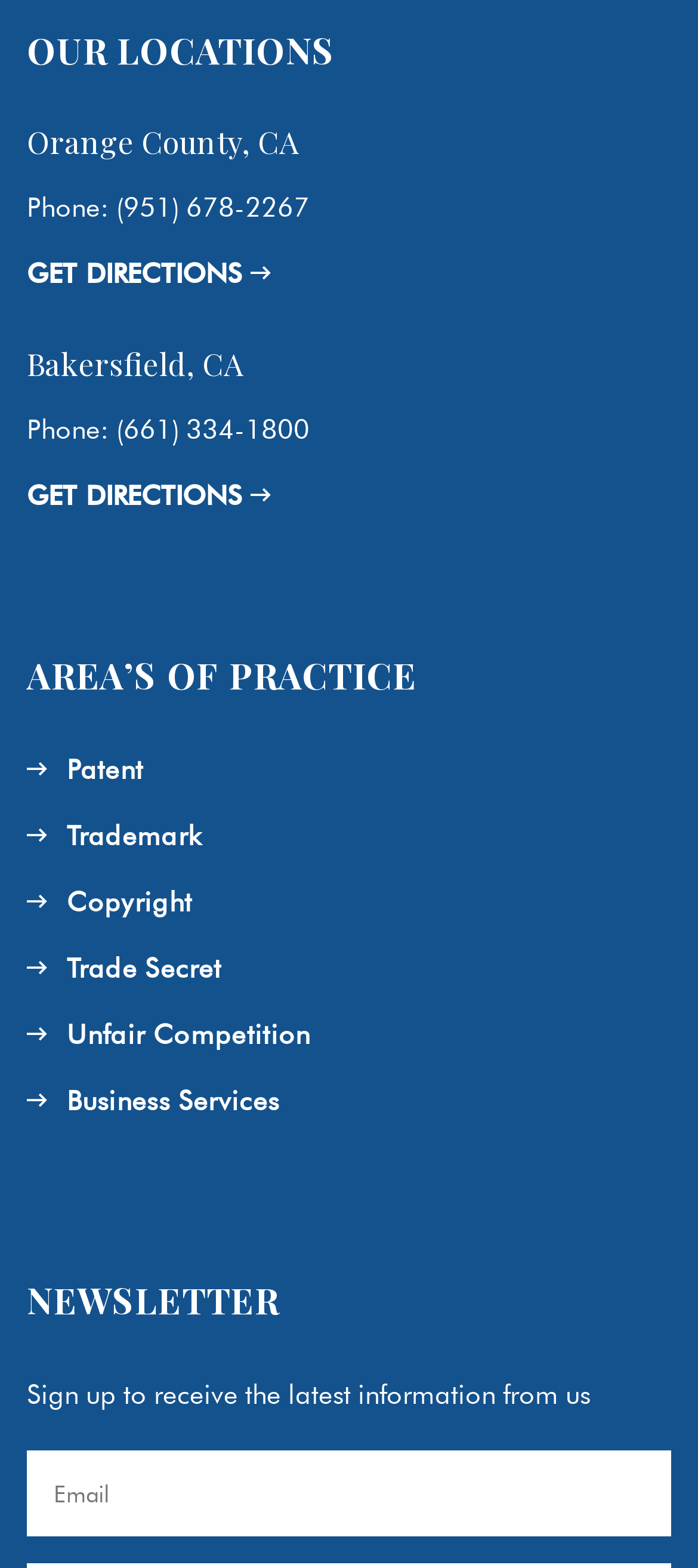Using the elements shown in the image, answer the question comprehensively: What is the purpose of the 'GET DIRECTIONS' link?

I found the purpose of the link by looking at the 'OUR LOCATIONS' section, where it lists a 'GET DIRECTIONS' link next to each location, indicating that the link is intended to provide directions to the location.